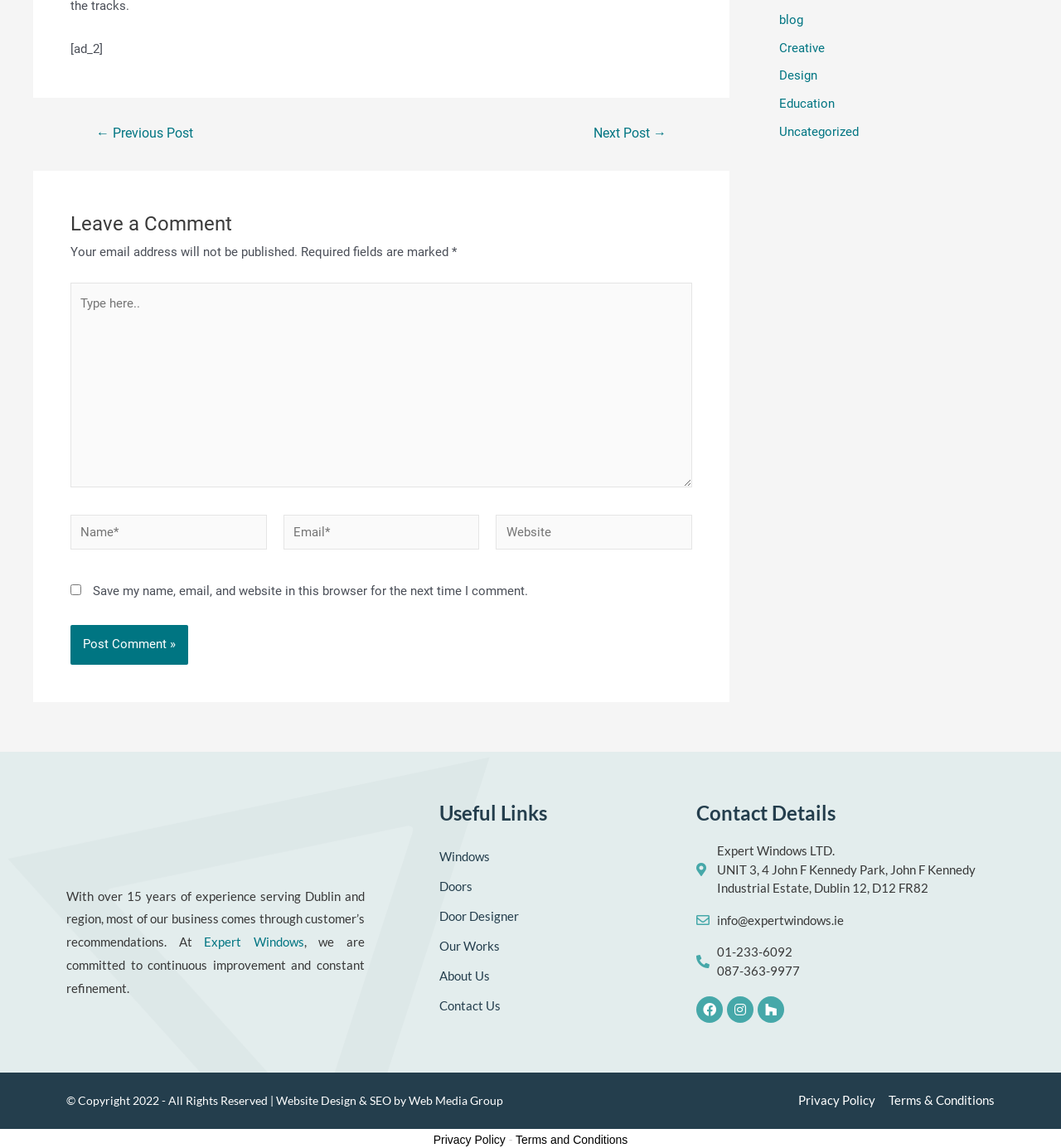What is the company name?
Based on the image, give a one-word or short phrase answer.

Expert Windows